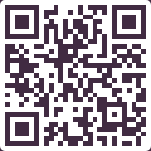Respond with a single word or phrase:
How many organizations are mentioned in the image?

At least 3